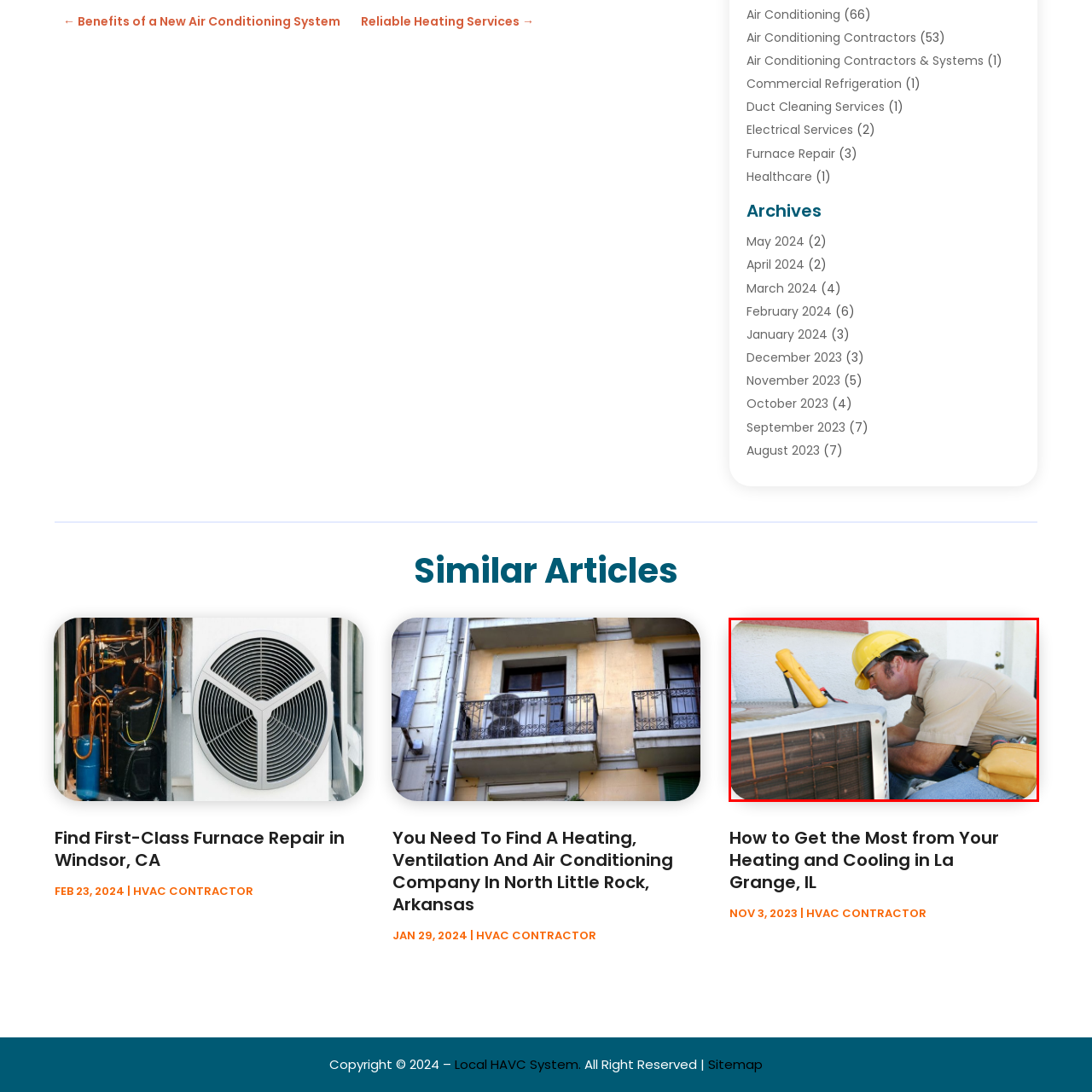Generate a detailed caption for the picture that is marked by the red rectangle.

In this image, a technician is intently servicing an air conditioning unit. Dressed in a light khaki shirt and a hard hat for safety, he is focused on using a multimeter, which he holds in one hand, to measure and diagnose the unit's performance. The technician's serious expression reflects the importance of his task in ensuring the efficiency and reliability of the air conditioning system. Behind him, a residential setting is visible, indicating that the service work is likely being conducted at a home. This scene exemplifies the critical role of HVAC professionals in maintaining comfortable living environments, especially in warm climates where air conditioning is essential.